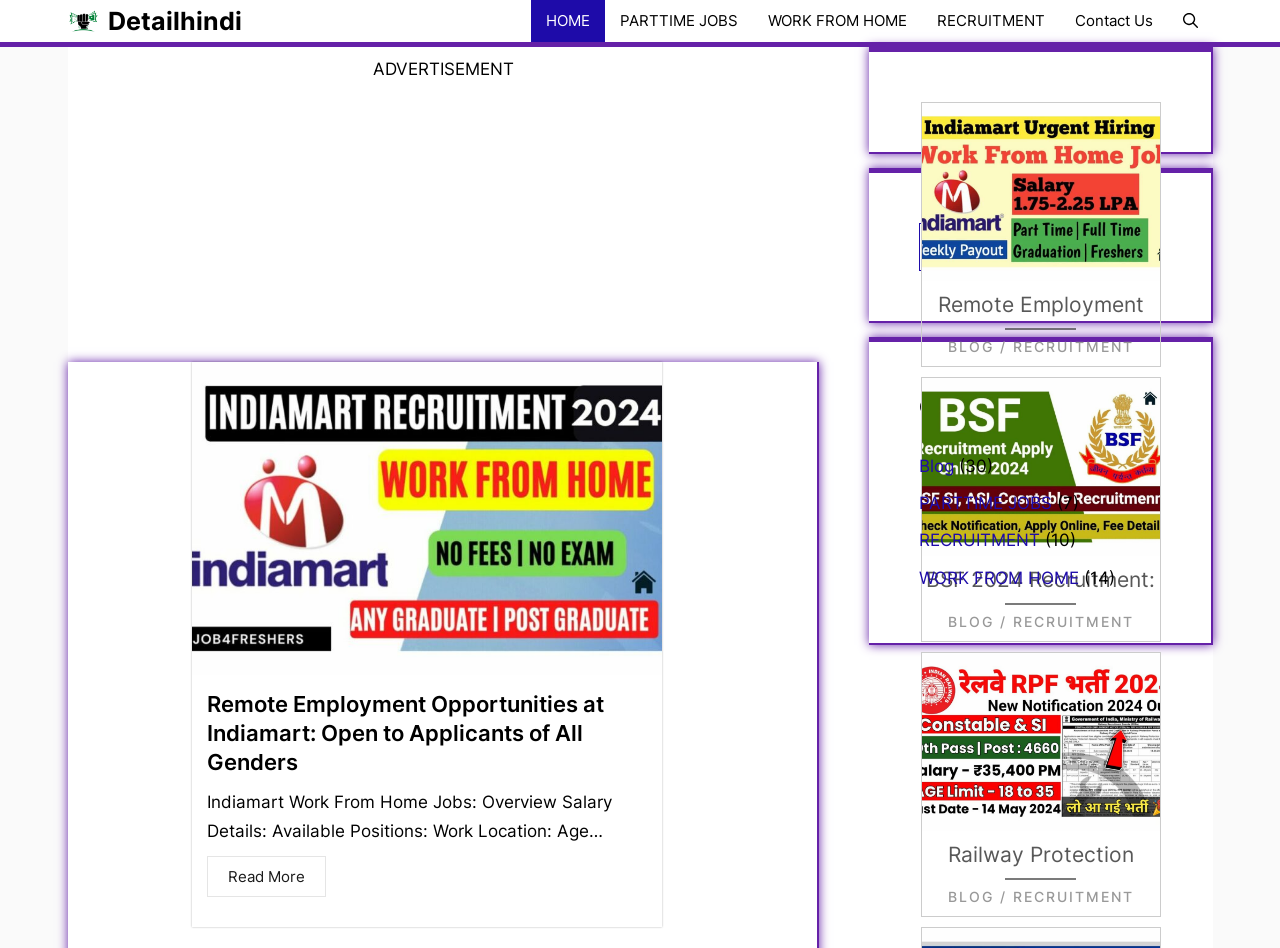Answer the question using only one word or a concise phrase: How many navigation links are there?

7